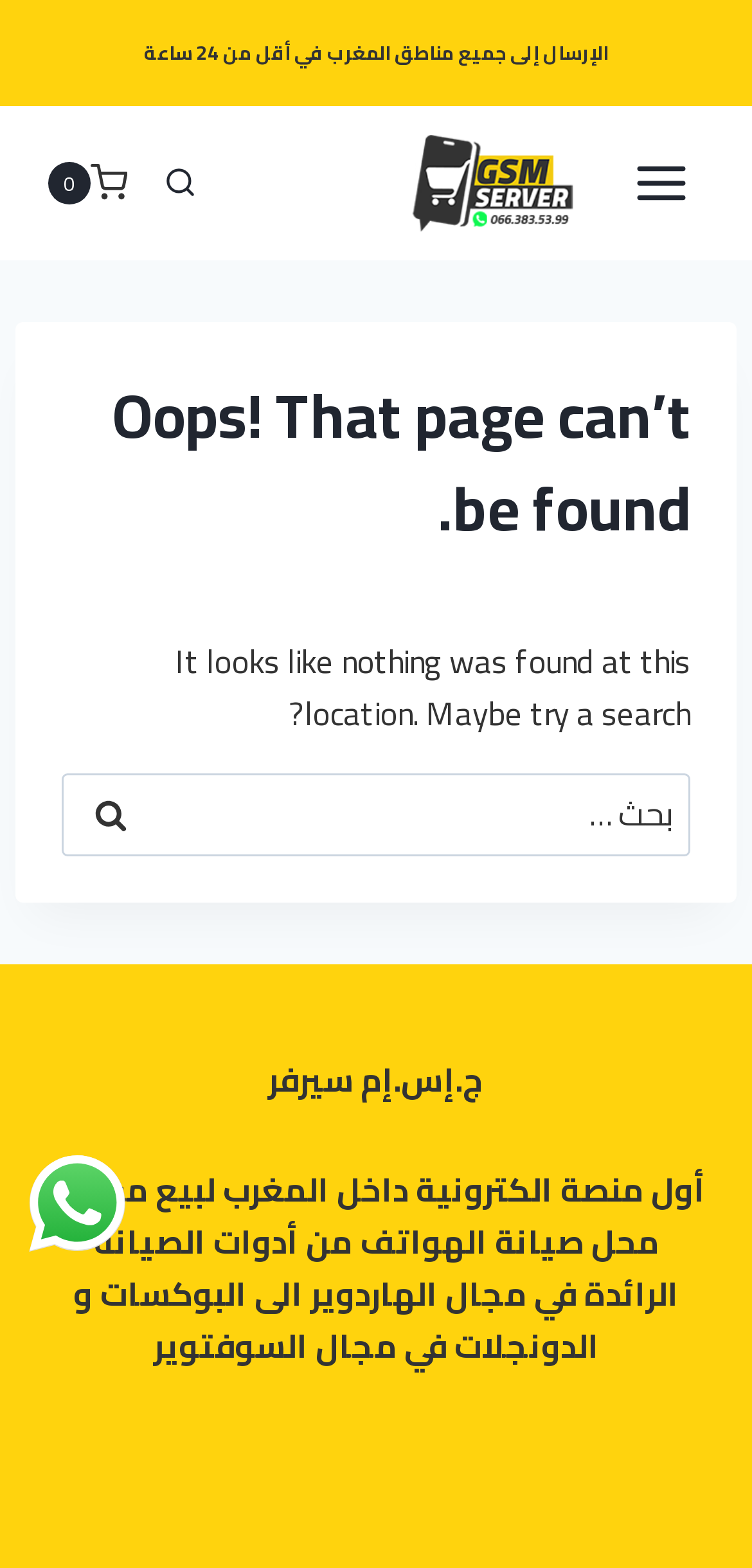From the element description: "Scroll to top", extract the bounding box coordinates of the UI element. The coordinates should be expressed as four float numbers between 0 and 1, in the order [left, top, right, bottom].

[0.881, 0.76, 0.923, 0.78]